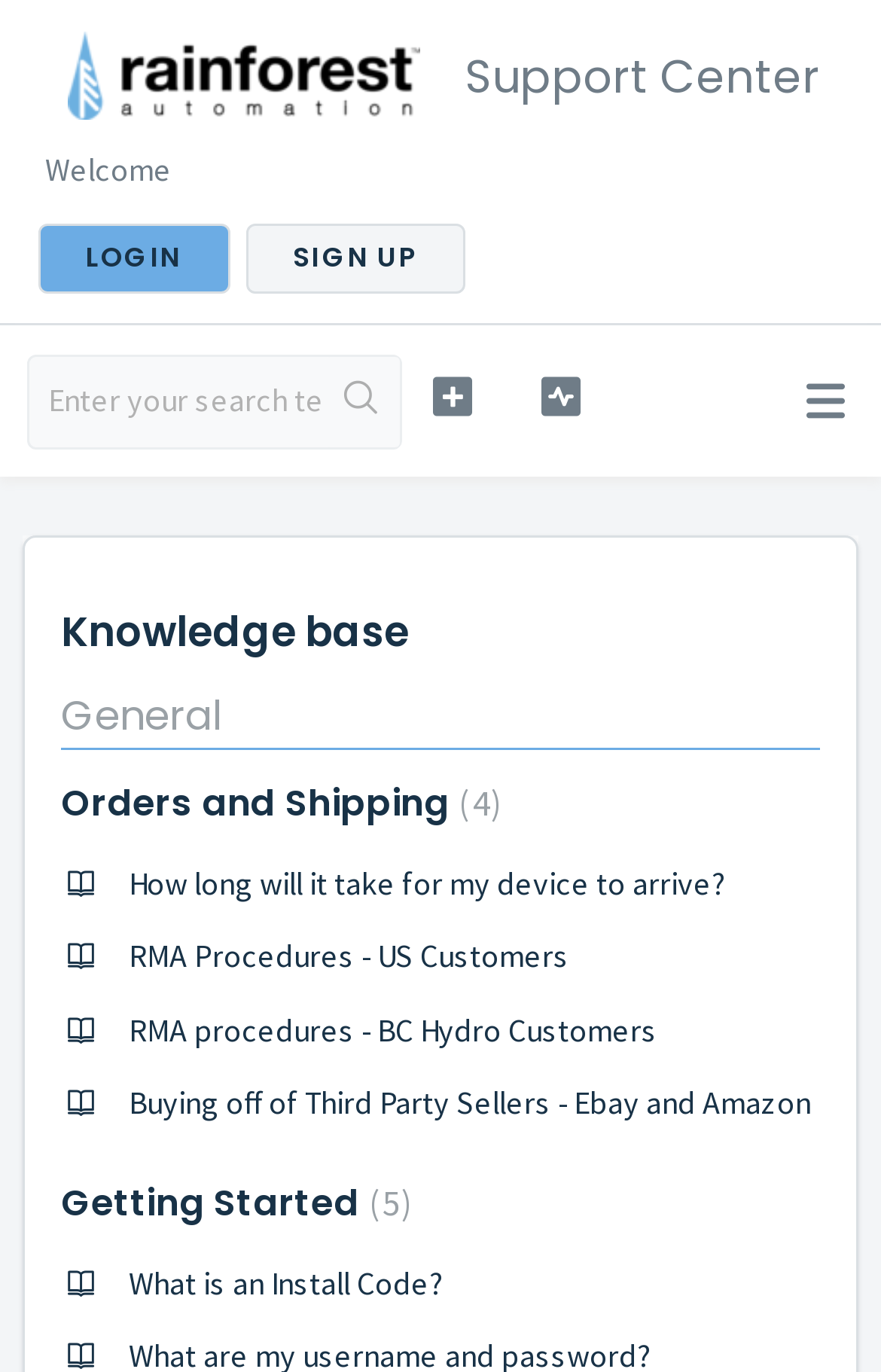Please answer the following question using a single word or phrase: What is the purpose of the LOGIN and SIGN UP links?

To access user accounts